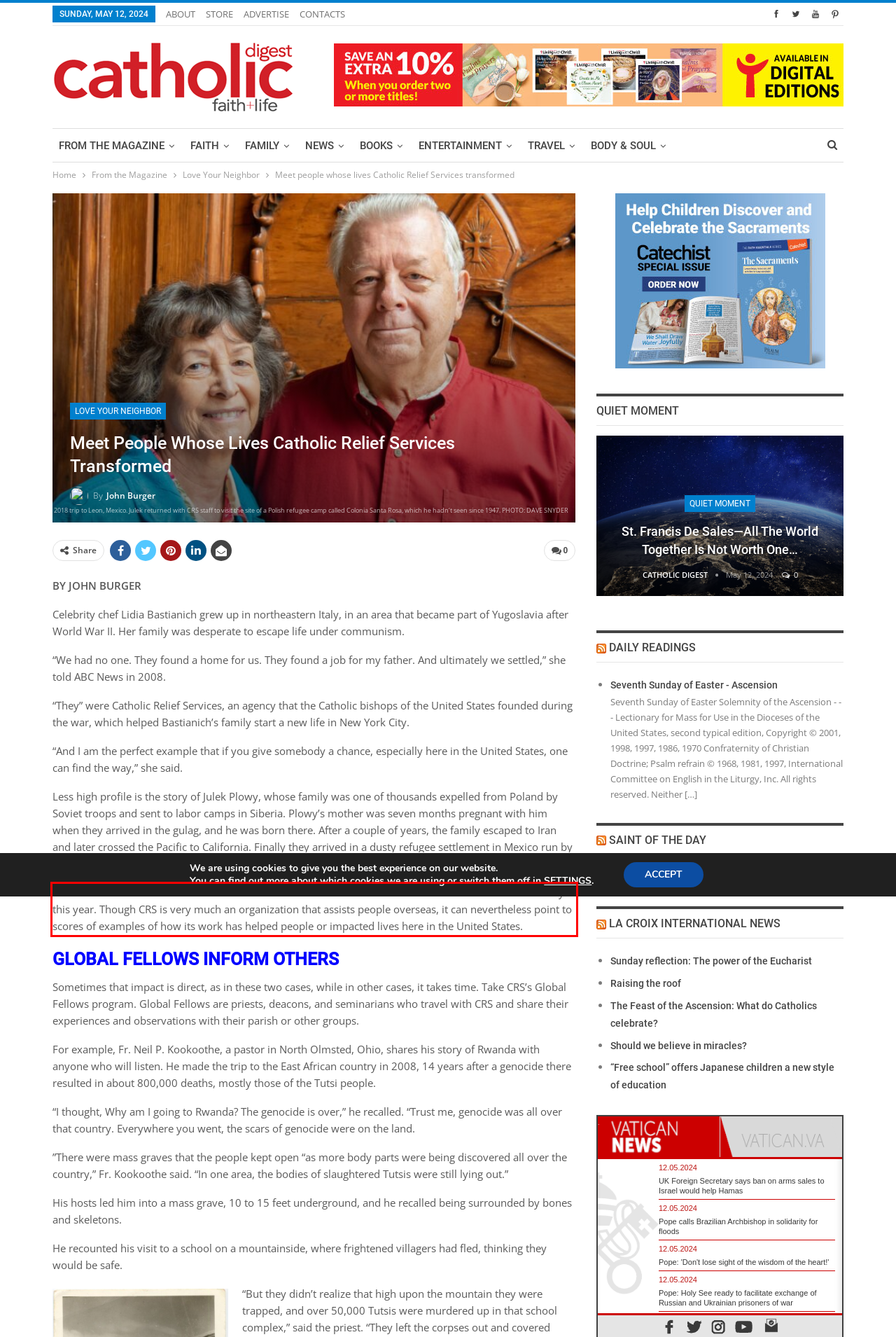Observe the screenshot of the webpage that includes a red rectangle bounding box. Conduct OCR on the content inside this red bounding box and generate the text.

Those are two stories that Catholic Relief Services likes to look back on as it celebrates its 75th anniversary this year. Though CRS is very much an organization that assists people overseas, it can nevertheless point to scores of examples of how its work has helped people or impacted lives here in the United States.